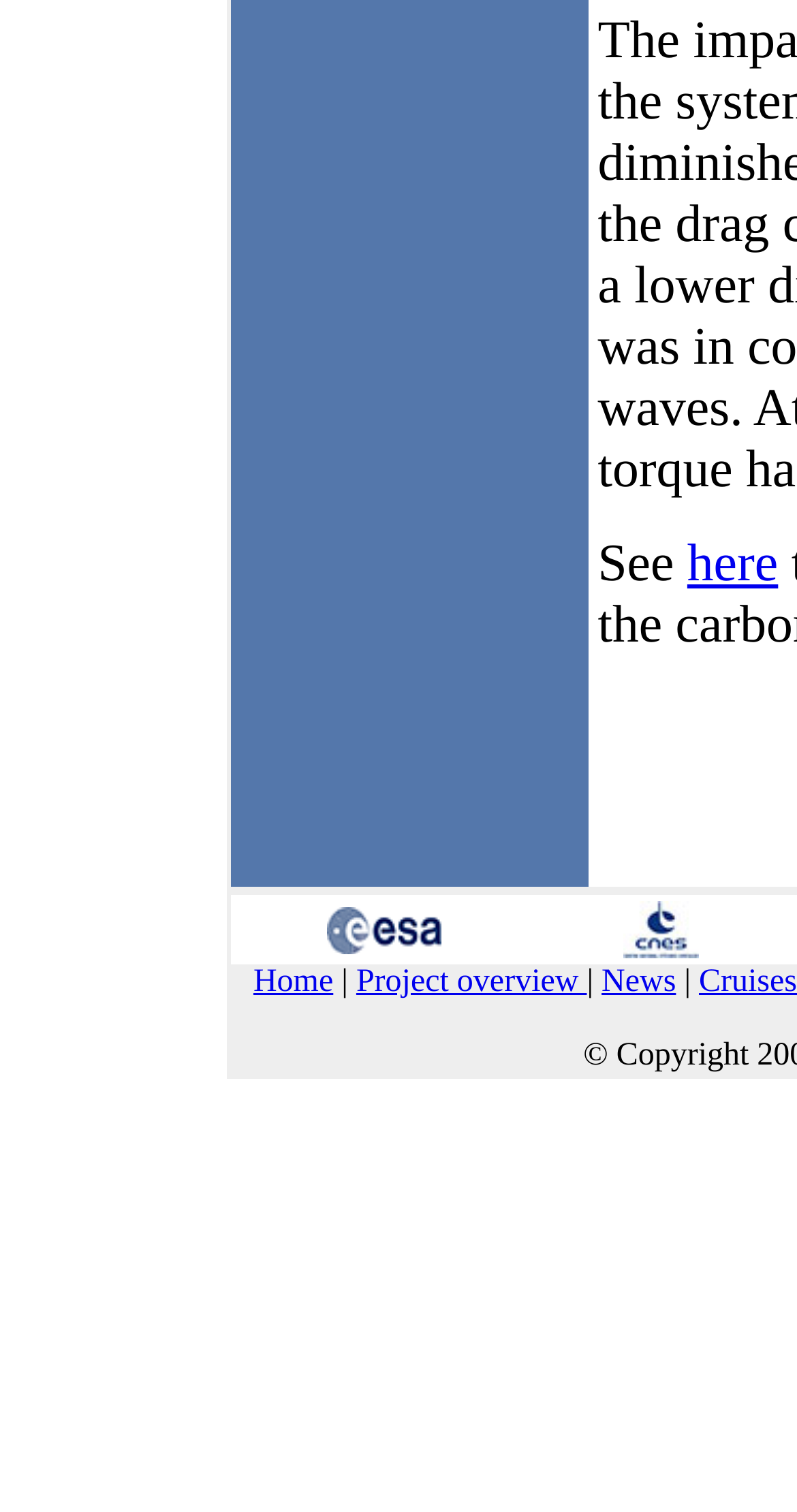What is the last link on the navigation bar?
Answer the question using a single word or phrase, according to the image.

Cruises